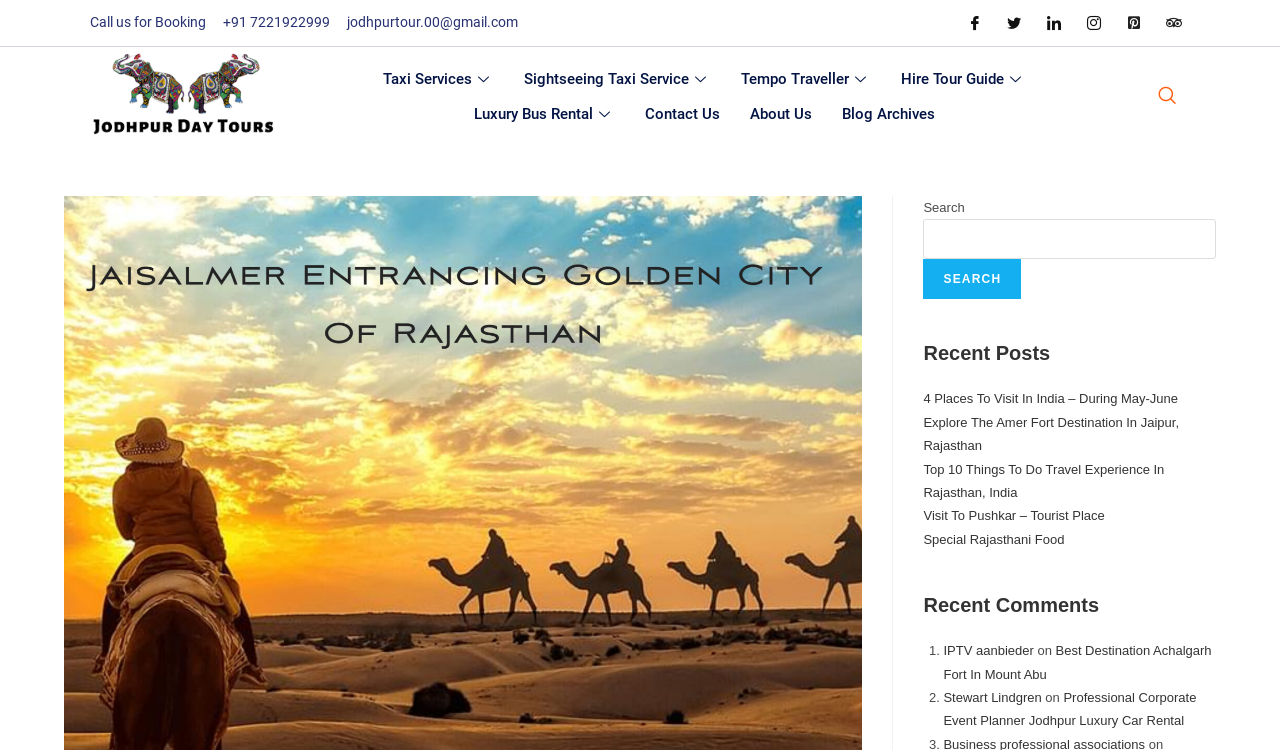Given the following UI element description: "aria-label="Twitter"", find the bounding box coordinates in the webpage screenshot.

[0.781, 0.011, 0.804, 0.051]